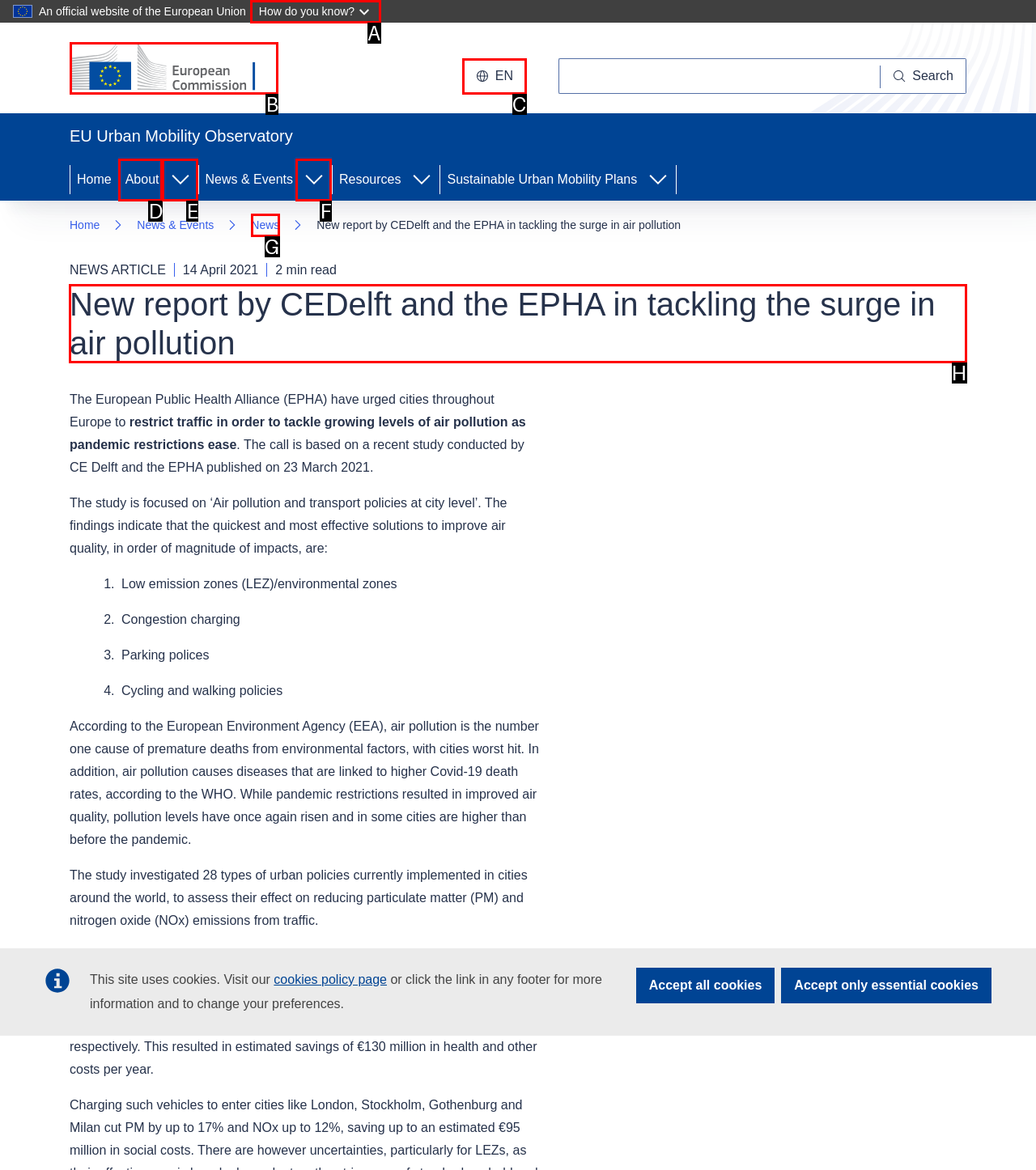Tell me which one HTML element I should click to complete the following task: Read news article Answer with the option's letter from the given choices directly.

H